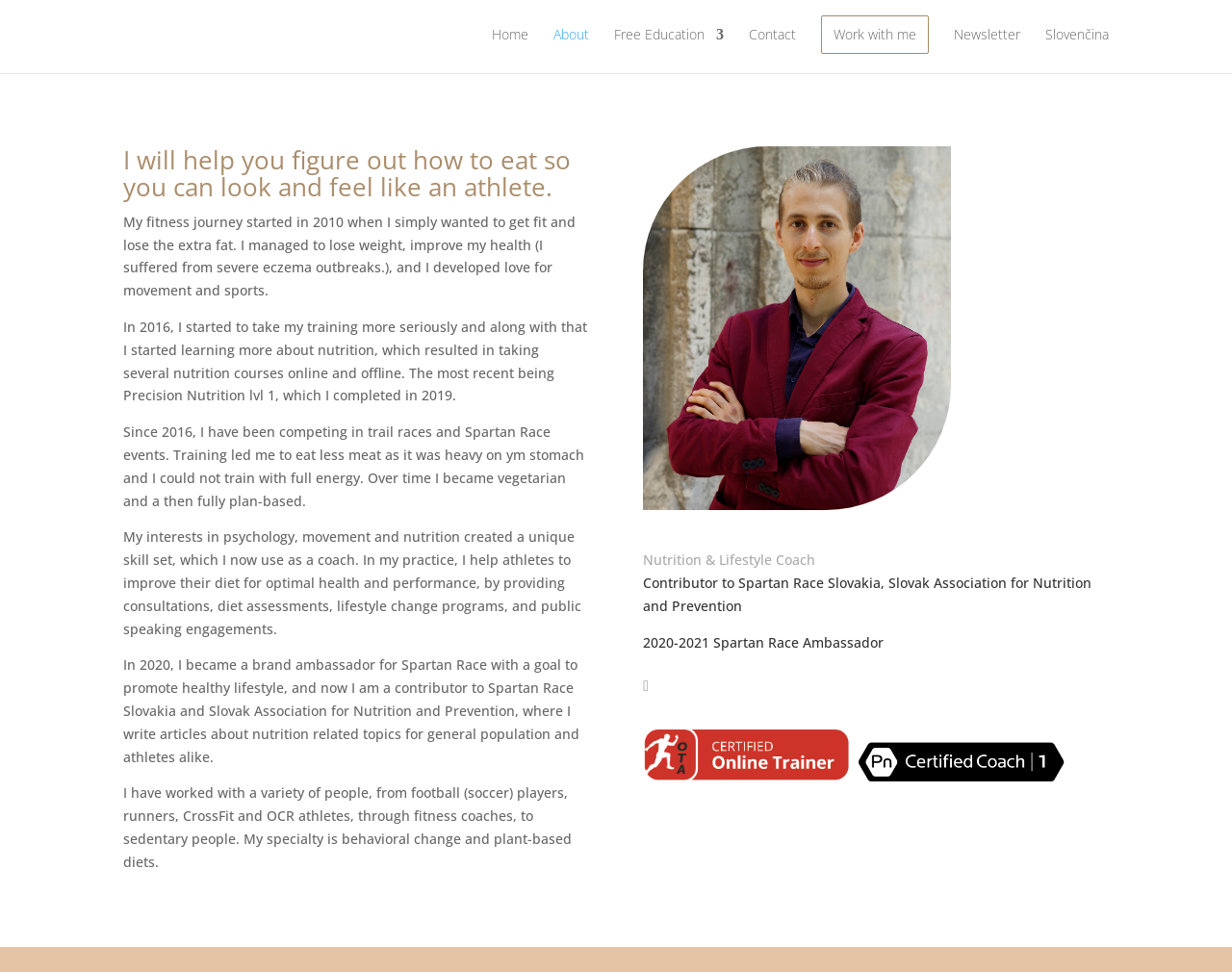Could you specify the bounding box coordinates for the clickable section to complete the following instruction: "View Daniel Weiss's profile picture"?

[0.522, 0.15, 0.772, 0.525]